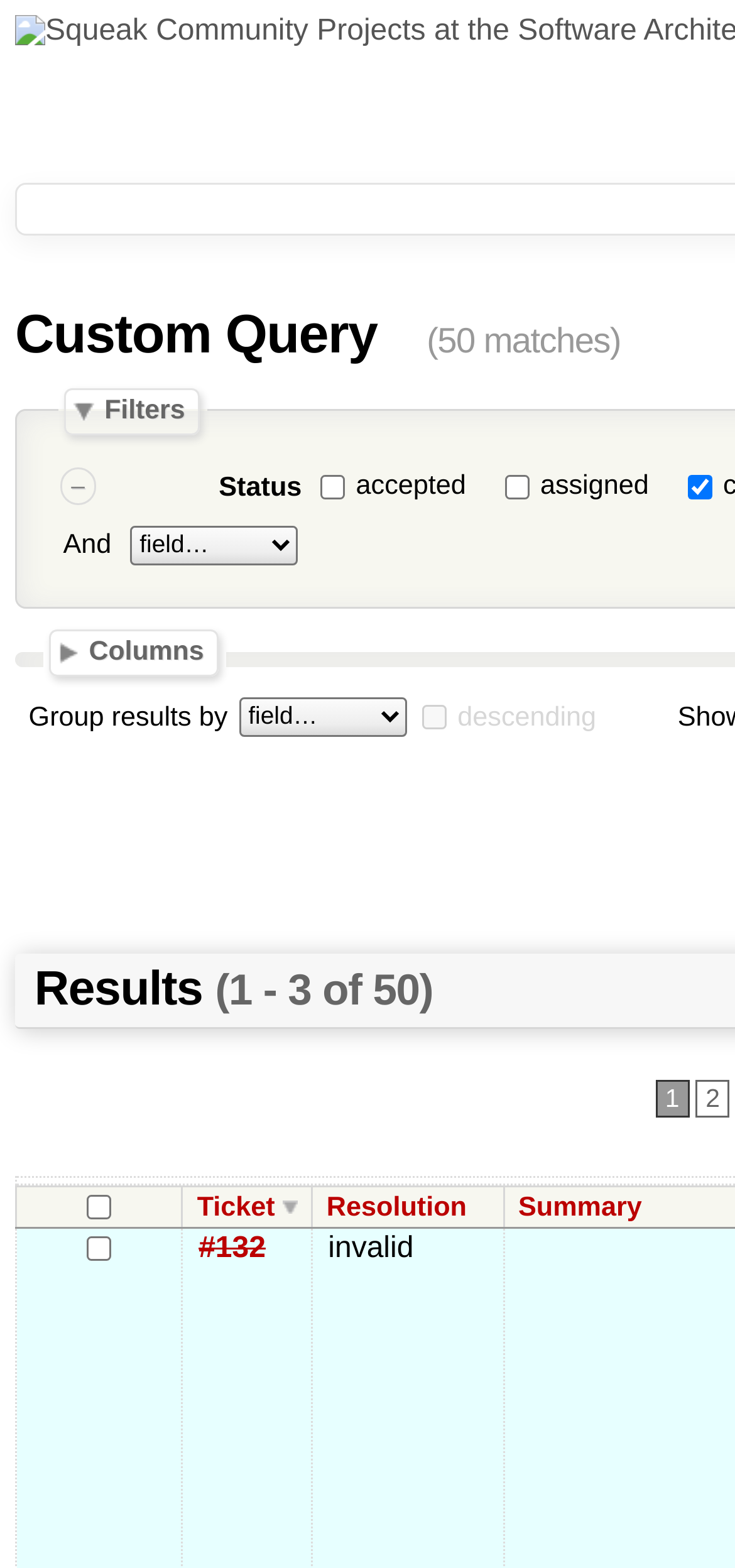Predict the bounding box of the UI element based on this description: "Filters".

[0.088, 0.248, 0.273, 0.278]